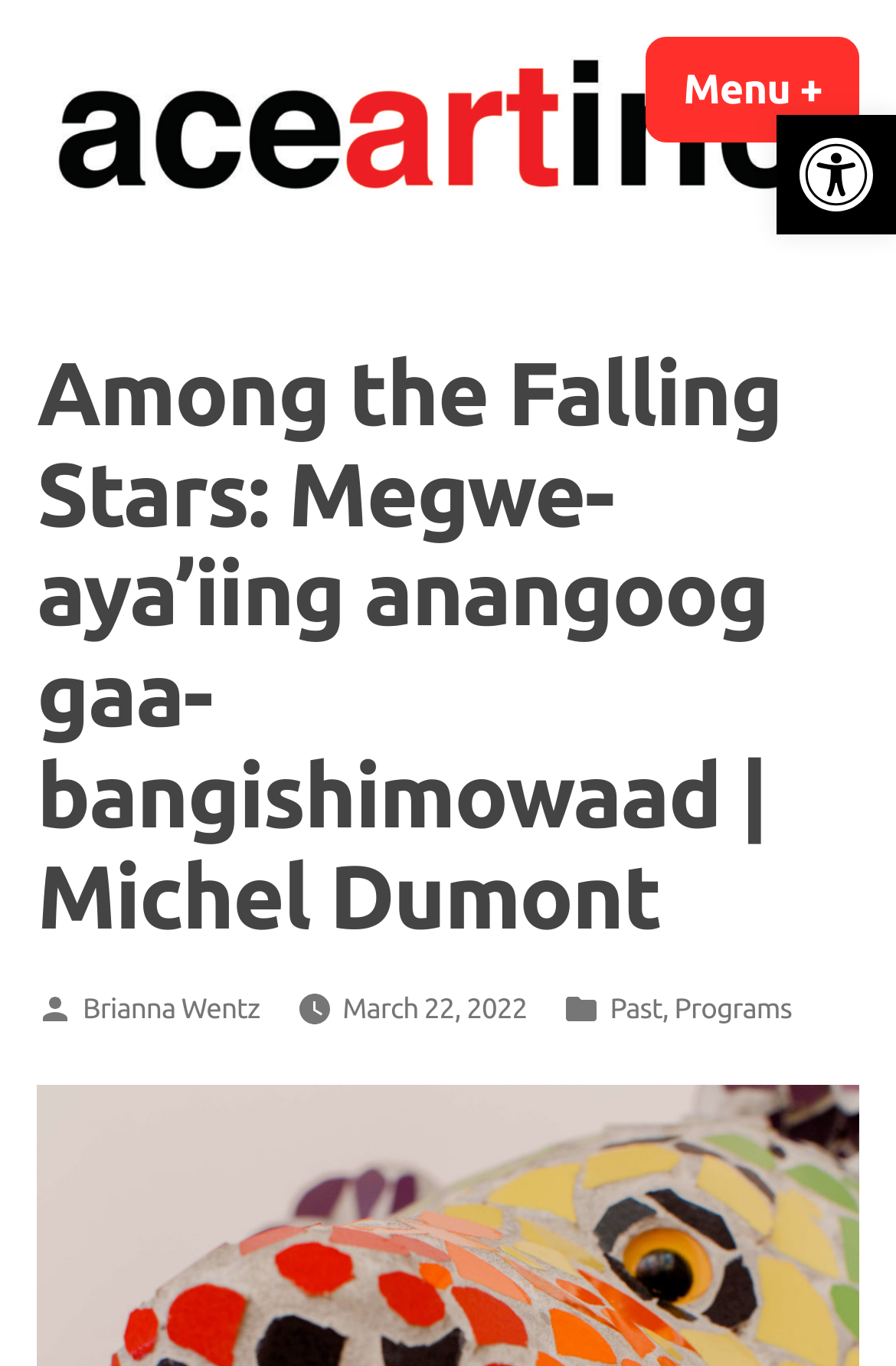What is the organization behind the webpage?
From the image, provide a succinct answer in one word or a short phrase.

aceartinc